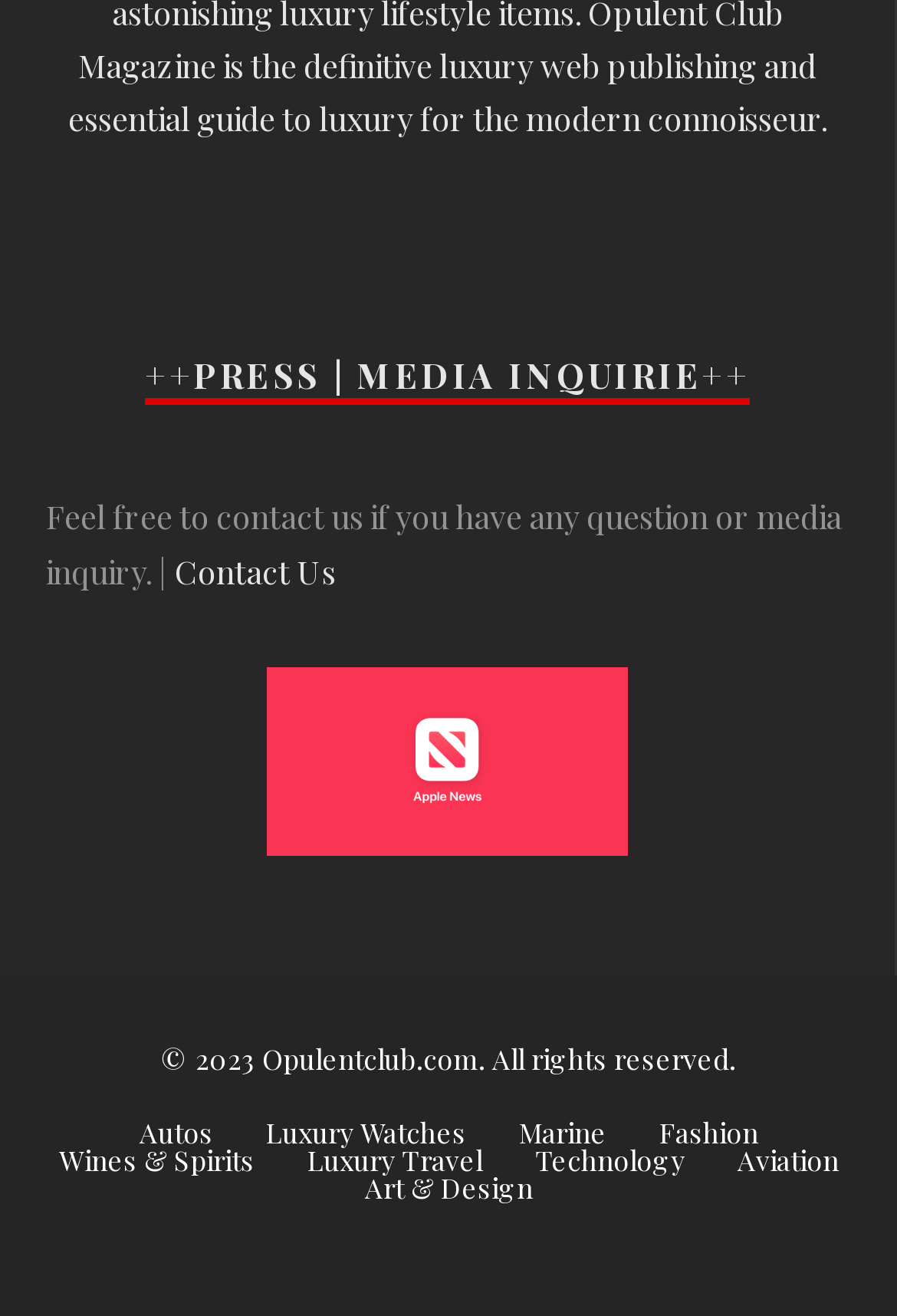Please mark the bounding box coordinates of the area that should be clicked to carry out the instruction: "View autos".

[0.155, 0.849, 0.237, 0.87]